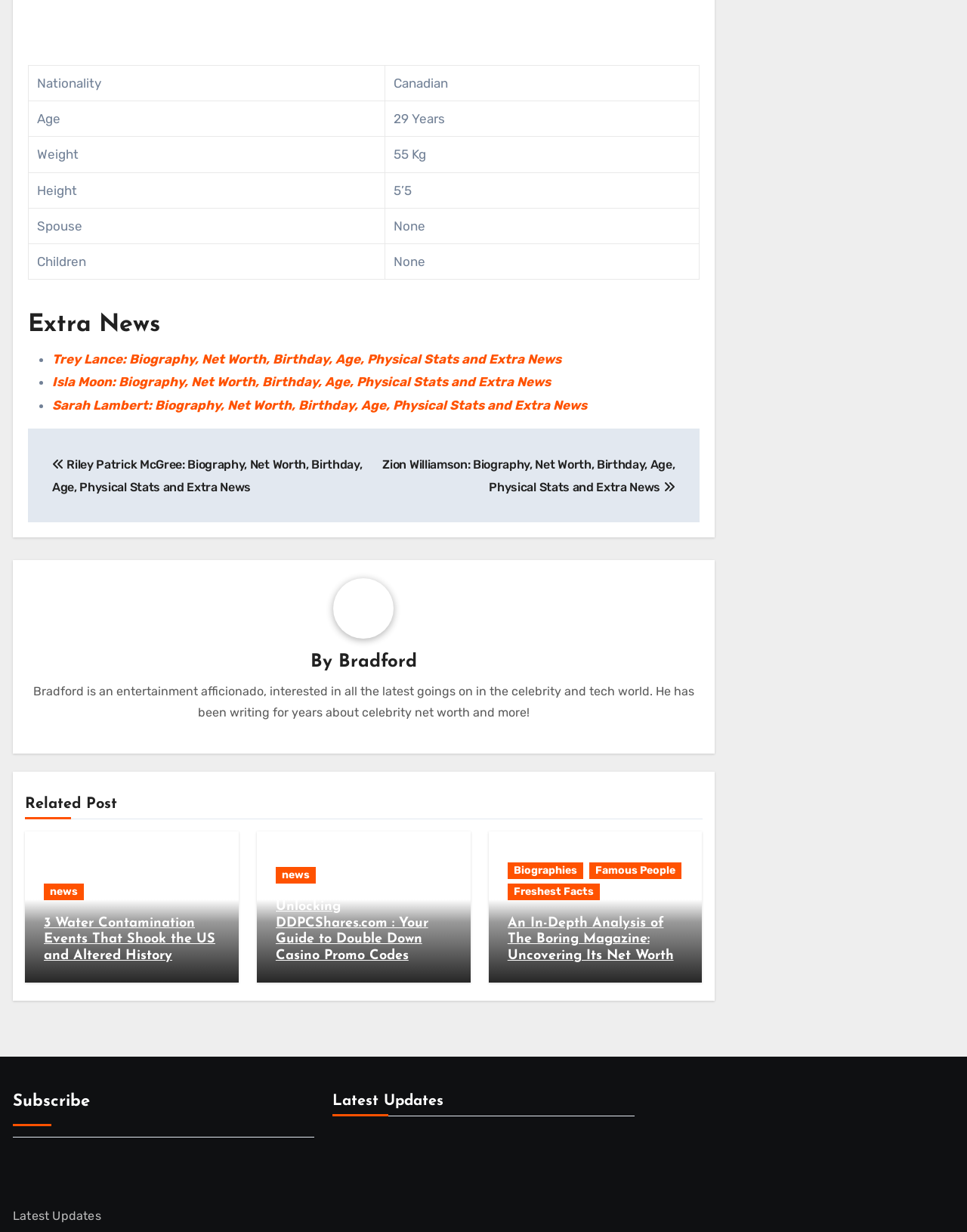Determine the bounding box coordinates in the format (top-left x, top-left y, bottom-right x, bottom-right y). Ensure all values are floating point numbers between 0 and 1. Identify the bounding box of the UI element described by: Biographies

[0.525, 0.7, 0.603, 0.713]